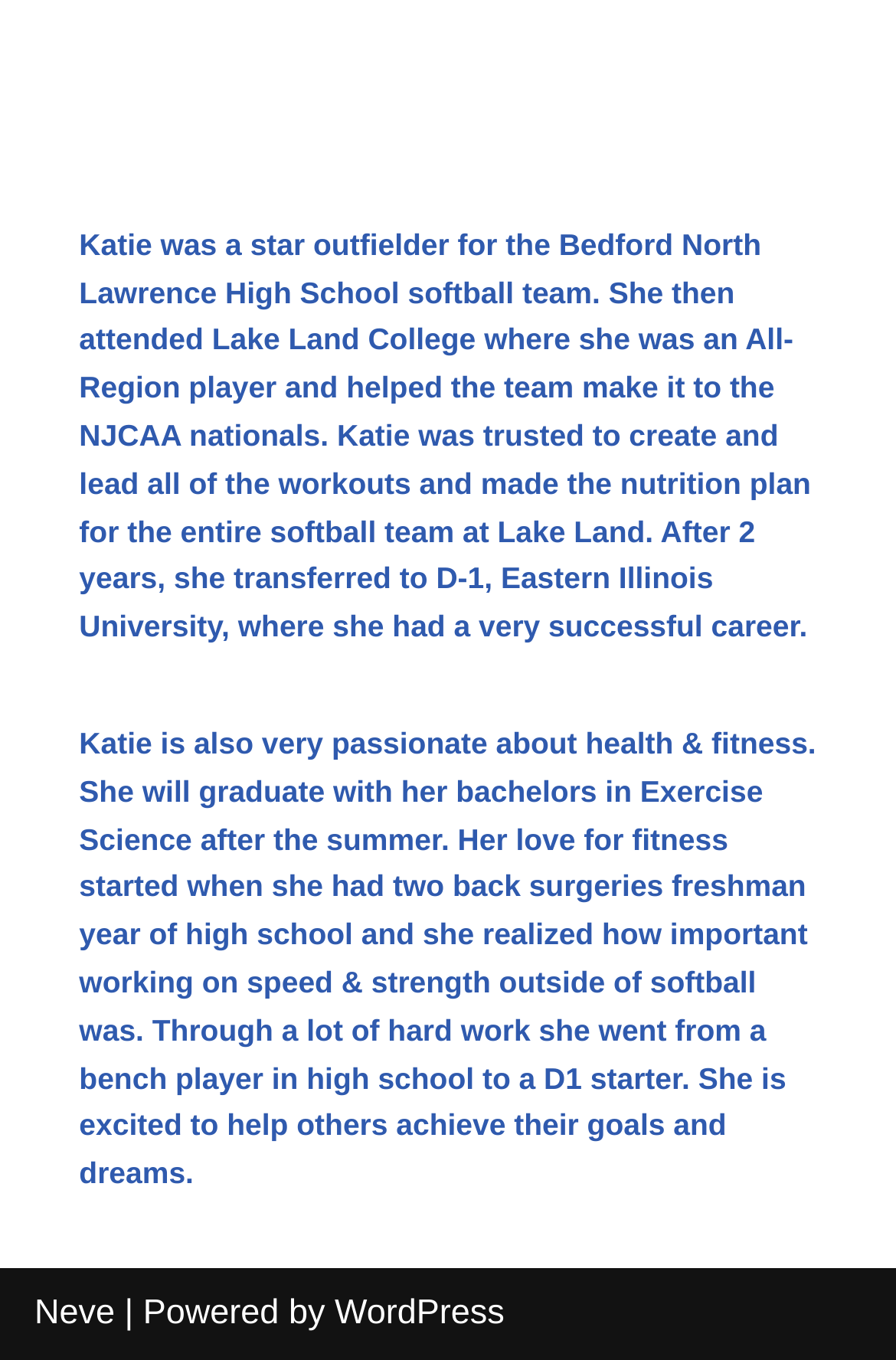Determine the bounding box for the UI element as described: "Neve". The coordinates should be represented as four float numbers between 0 and 1, formatted as [left, top, right, bottom].

[0.038, 0.951, 0.128, 0.98]